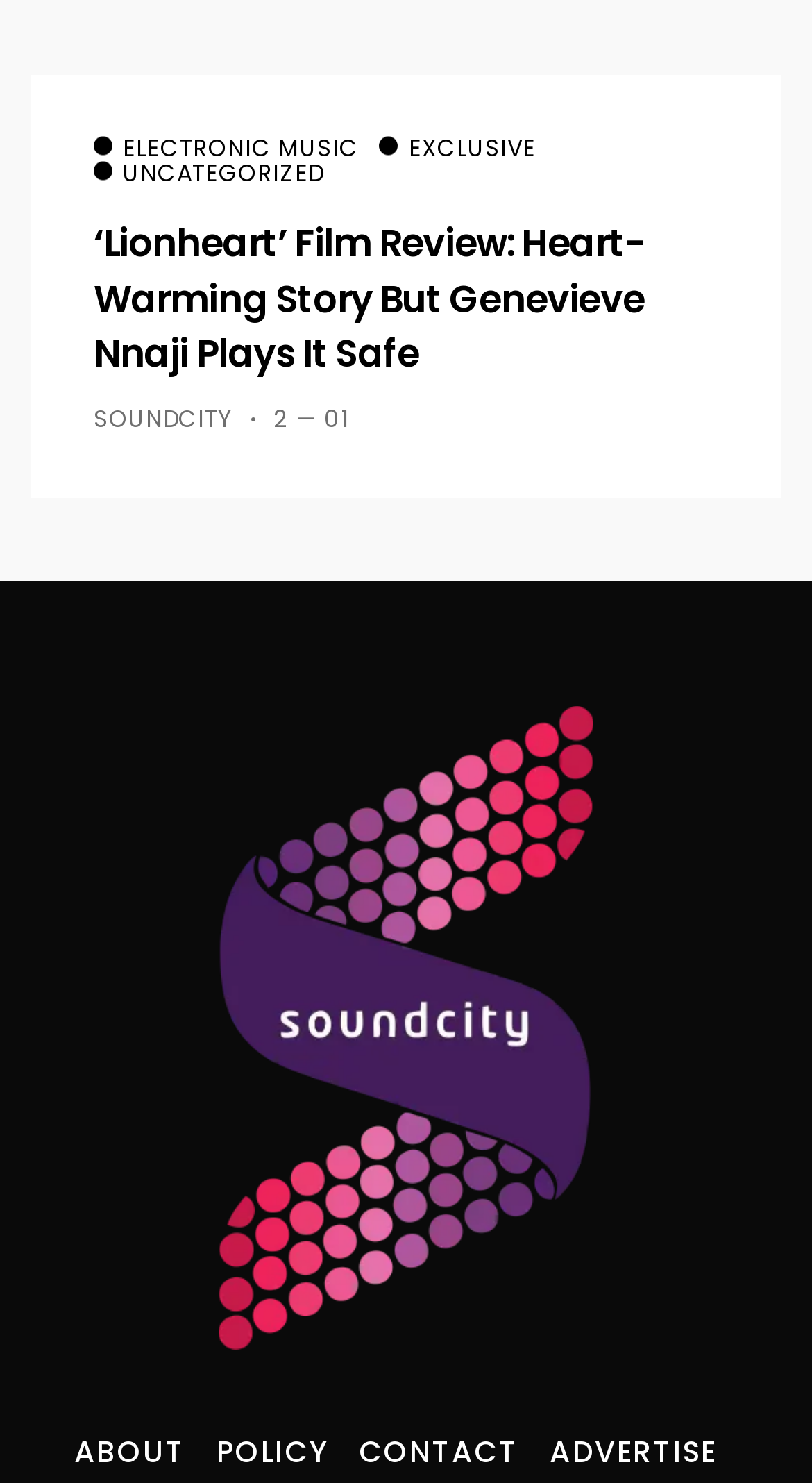Provide a single word or phrase to answer the given question: 
What is the name of the website's music partner?

Music